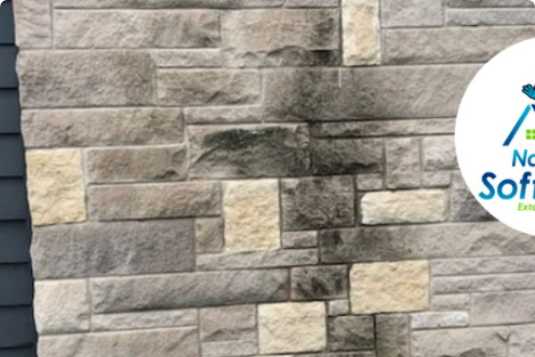Elaborate on the contents of the image in great detail.

This image showcases a section of brickwork that illustrates the effects of dirt and grime accumulation on a masonry surface. The wall features a mix of different stone textures and colors, highlighting several lighter and darker stones. Notably, there are visible stains or discoloration in the upper middle area, indicating that cleaning may be necessary to restore the wall's original appearance. 

In the corner of the image, the logo of National SoftWash is prominently displayed, emphasizing the company's expertise in professional cleaning services. Their commitment to maintaining the beauty and integrity of brick structures is evident, as they offer specialized equipment and methods to ensure every nook and cranny is impeccably clean. This image serves as a visual representation of the transformations that can be achieved through their brick cleaning services in Plattville, IL.